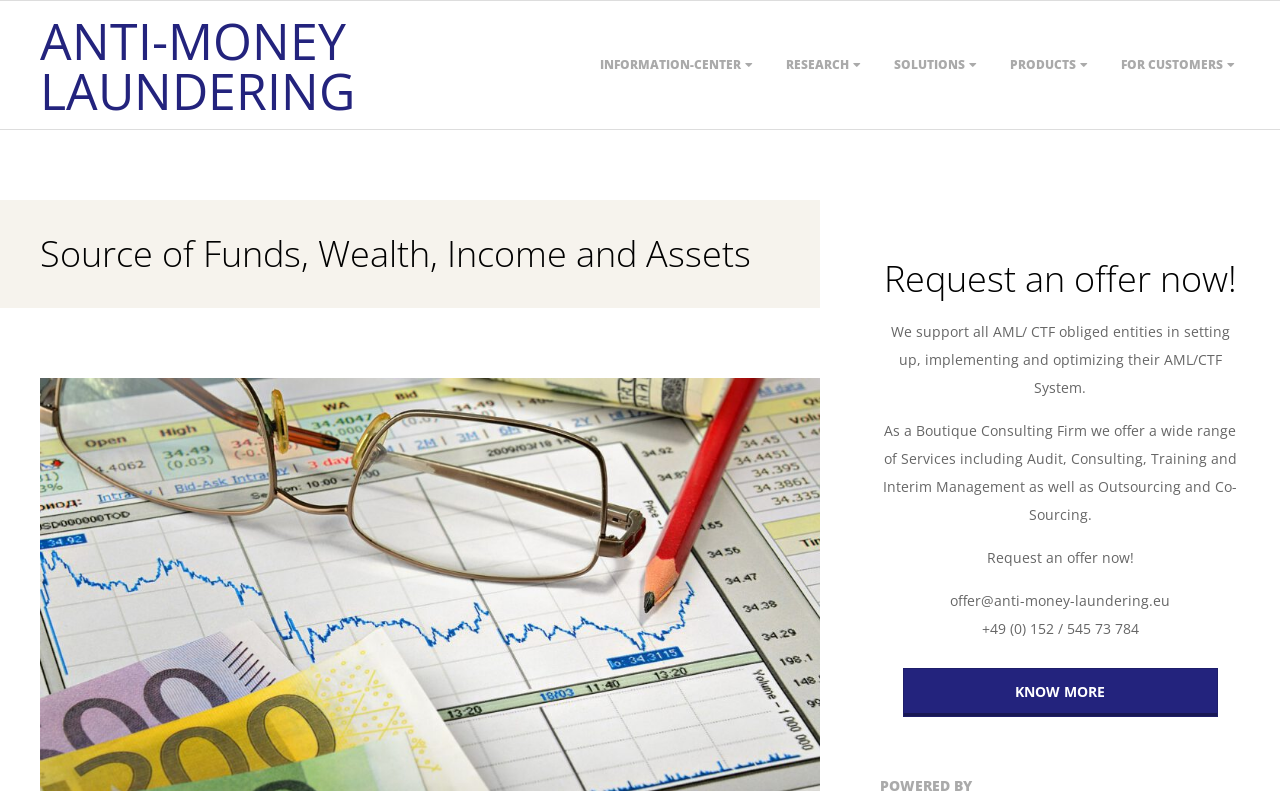Describe the webpage meticulously, covering all significant aspects.

The webpage is about "Source of Funds, Wealth, Income and Assets" related to Anti-Money Laundering. At the top, there is a large heading with the title of the webpage. Below it, there is a primary navigation menu with five links: "INFORMATION-CENTER", "RESEARCH", "SOLUTIONS", "PRODUCTS", and "FOR CUSTOMERS". 

On the left side, there is a link to "ANTI-MONEY LAUNDERING" and a layout table that spans most of the width of the page. 

The main content of the webpage is divided into two sections. The first section has a heading "Source of Funds, Wealth, Income and Assets" and a paragraph of text that describes the services offered by a boutique consulting firm, including audit, consulting, training, and interim management. 

The second section has a heading "Request an offer now!" and another paragraph of text that provides more information about the services offered. Below this, there is a call-to-action link "KNOW MORE" and the contact information, including an email address and a phone number.